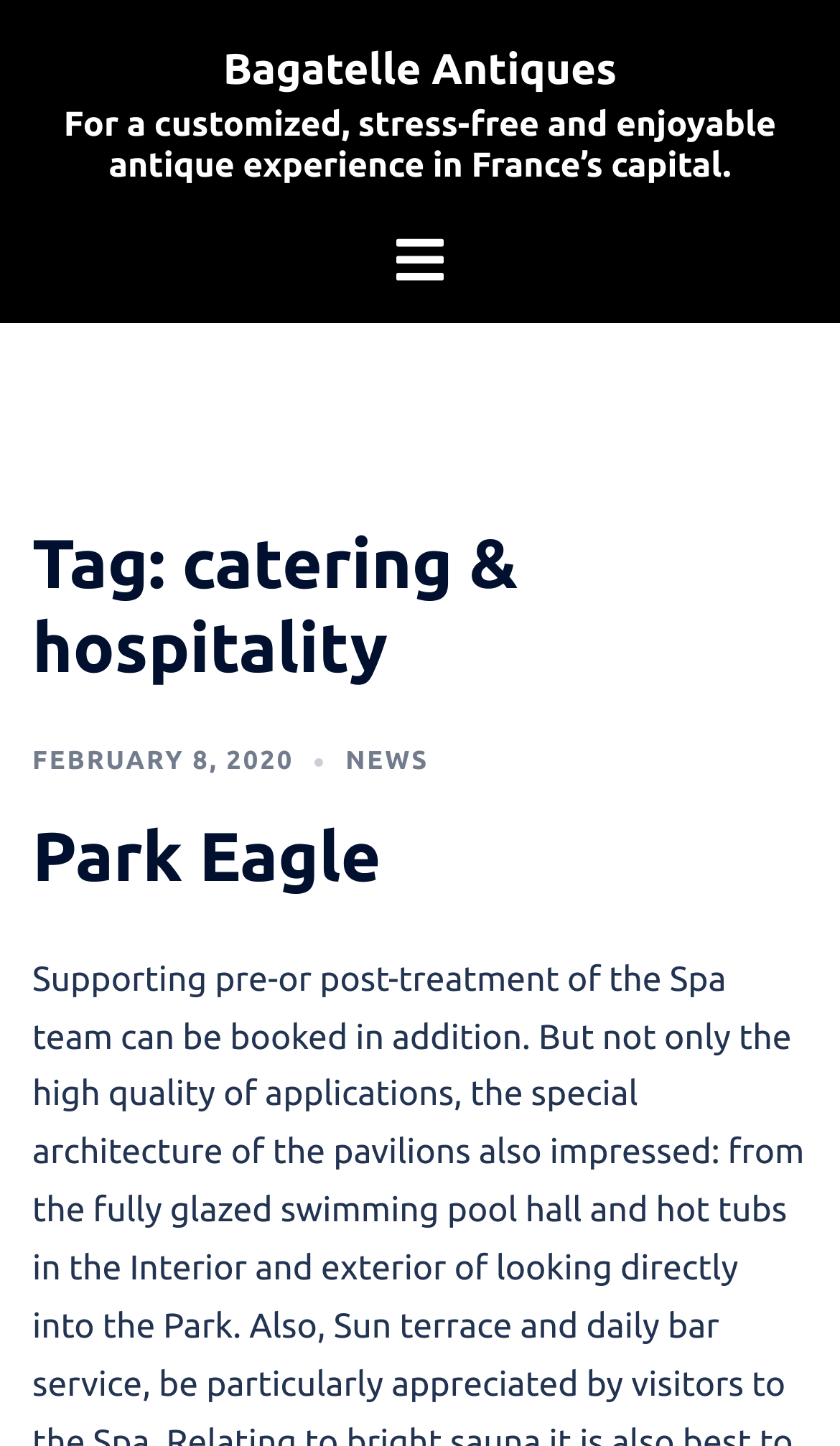What is the purpose of the toggle menu?
From the image, provide a succinct answer in one word or a short phrase.

To customize the menu